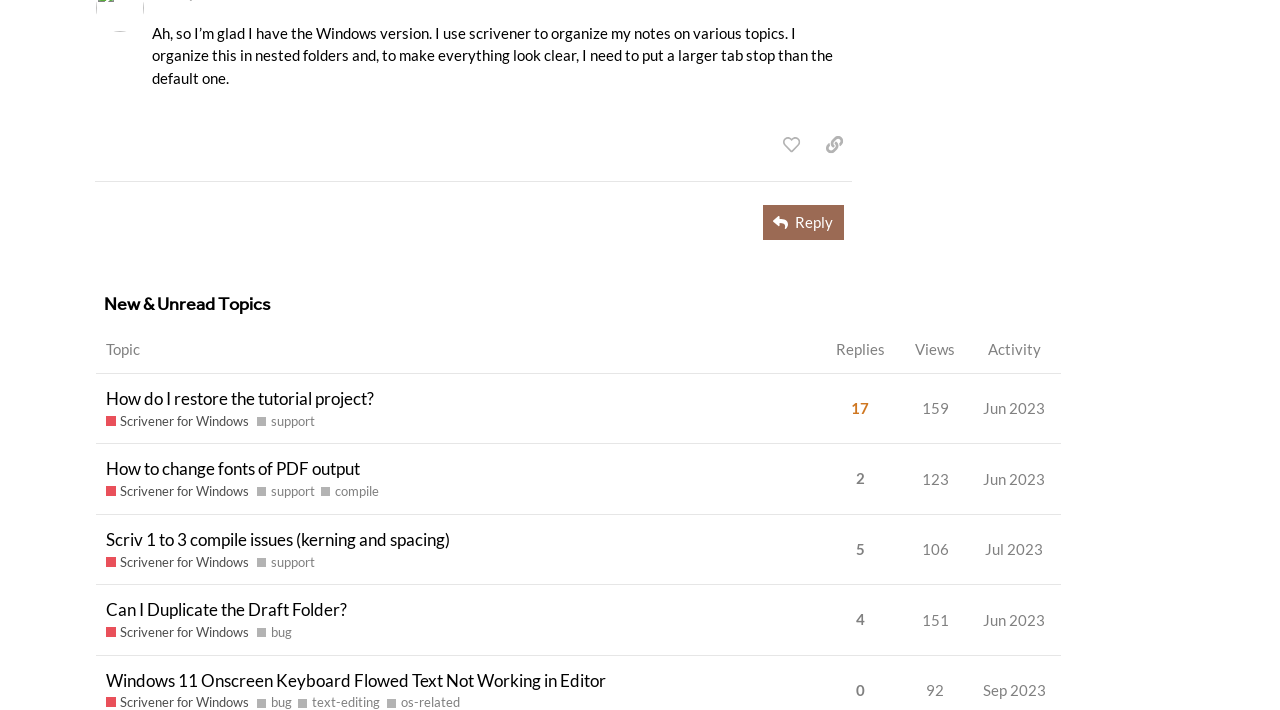What is the view count of the third topic?
Please ensure your answer is as detailed and informative as possible.

The third topic 'Scriv 1 to 3 compile issues (kerning and spacing)' has been viewed 106 times, which is indicated by the generic text 'this topic has been viewed 106 times' in the third row of the table.